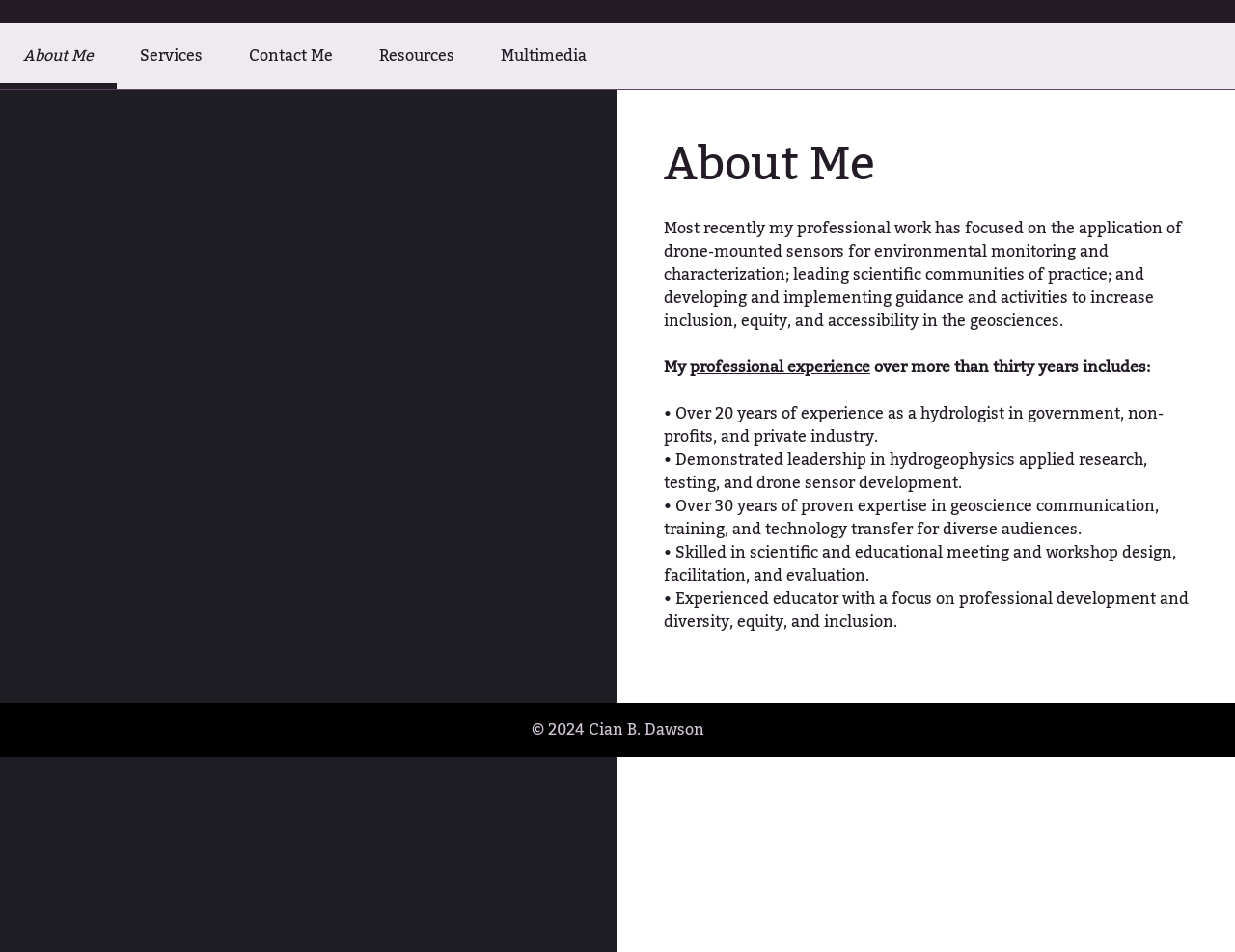How many years of experience does the person have as a hydrologist?
Using the image as a reference, deliver a detailed and thorough answer to the question.

The person has over 20 years of experience as a hydrologist because the StaticText element '• Over 20 years of experience as a hydrologist in government, non-profits, and private industry.' is present in the article section of the webpage.